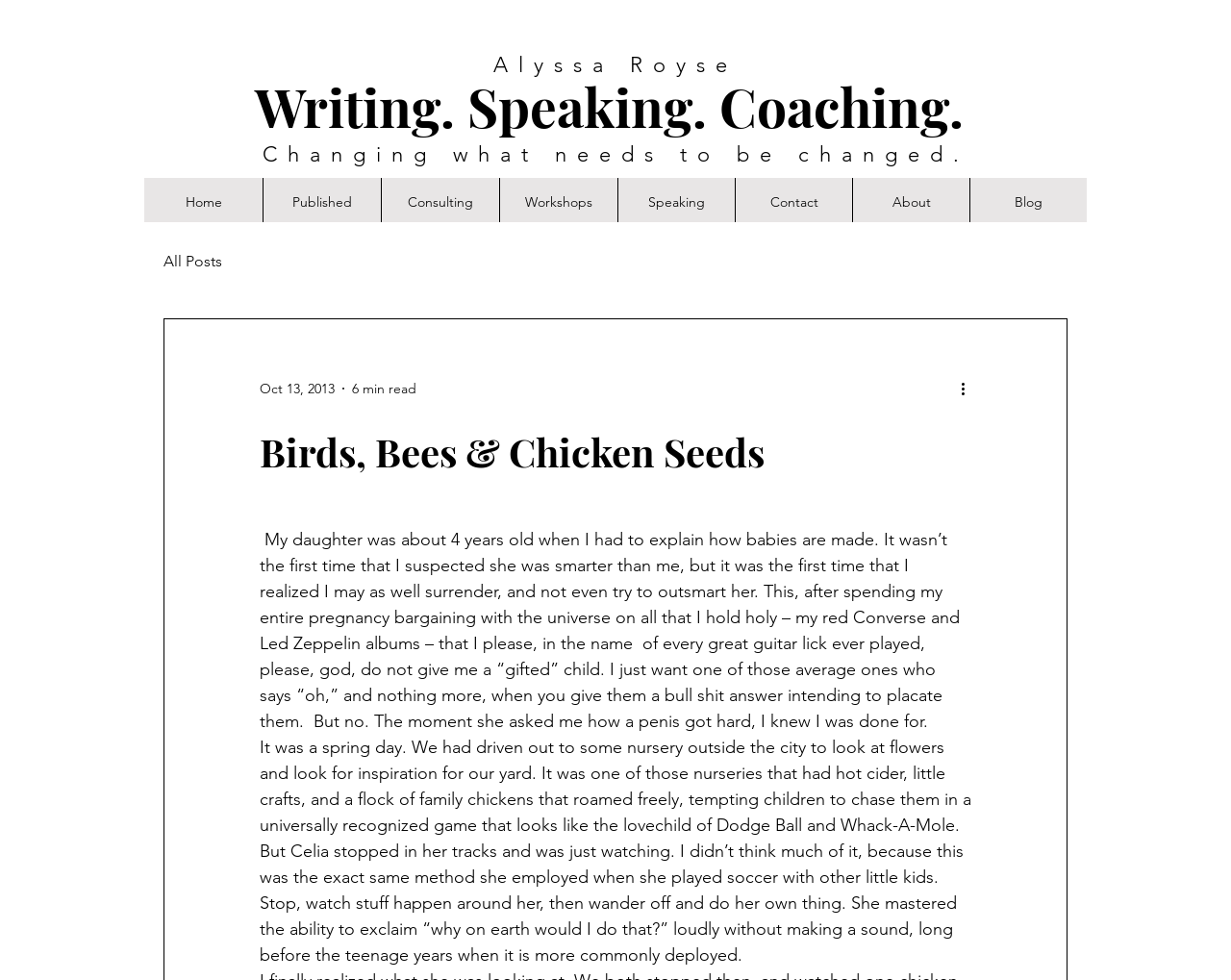Carefully examine the image and provide an in-depth answer to the question: What is the location where the author and daughter are visiting?

The text 'We had driven out to some nursery outside the city to look at flowers and look for inspiration for our yard.' suggests that the author and daughter are visiting a nursery outside the city.